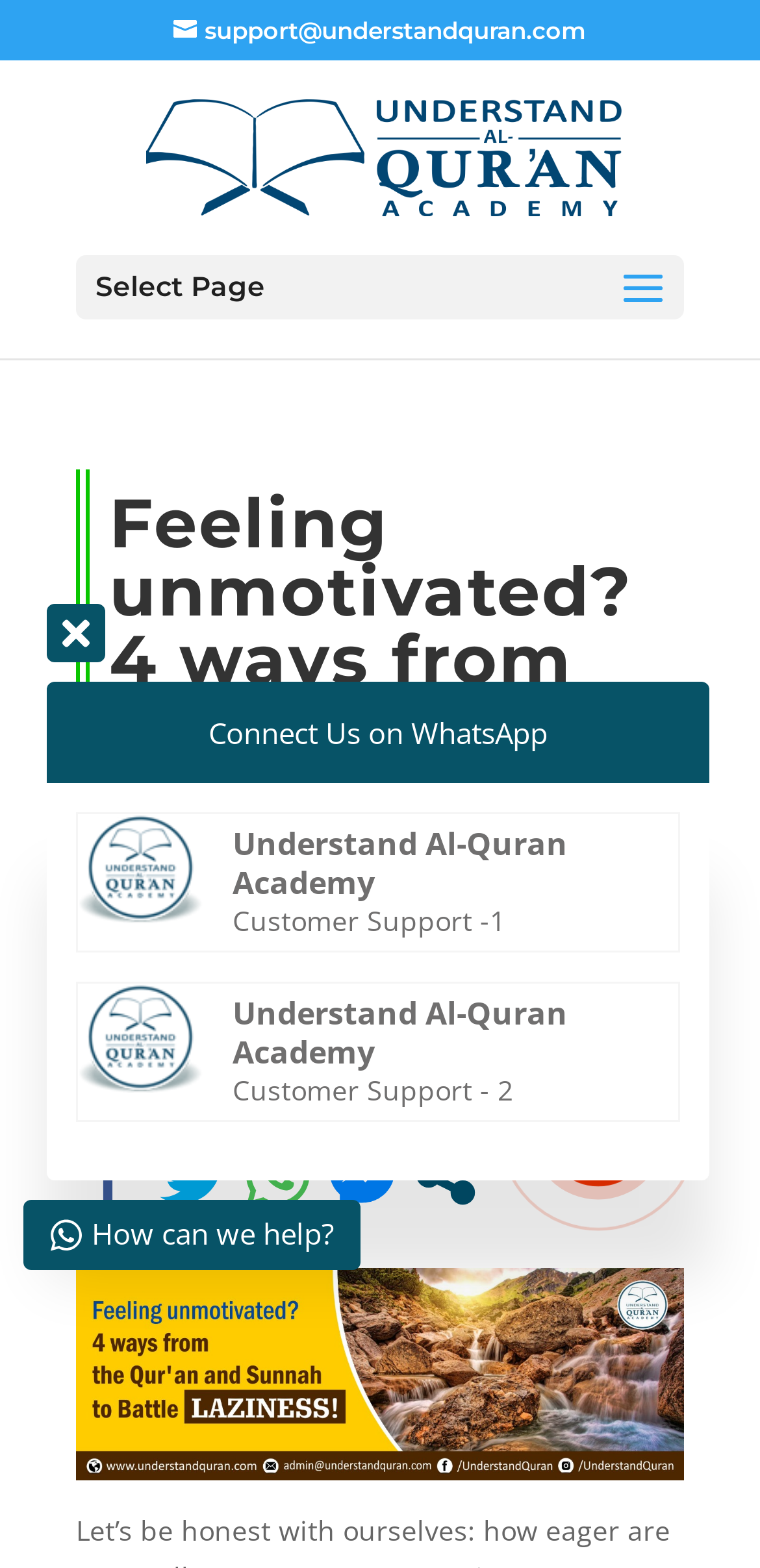Using the description "alt="Understand Al-Qur'an Academy"", locate and provide the bounding box of the UI element.

[0.192, 0.088, 0.819, 0.11]